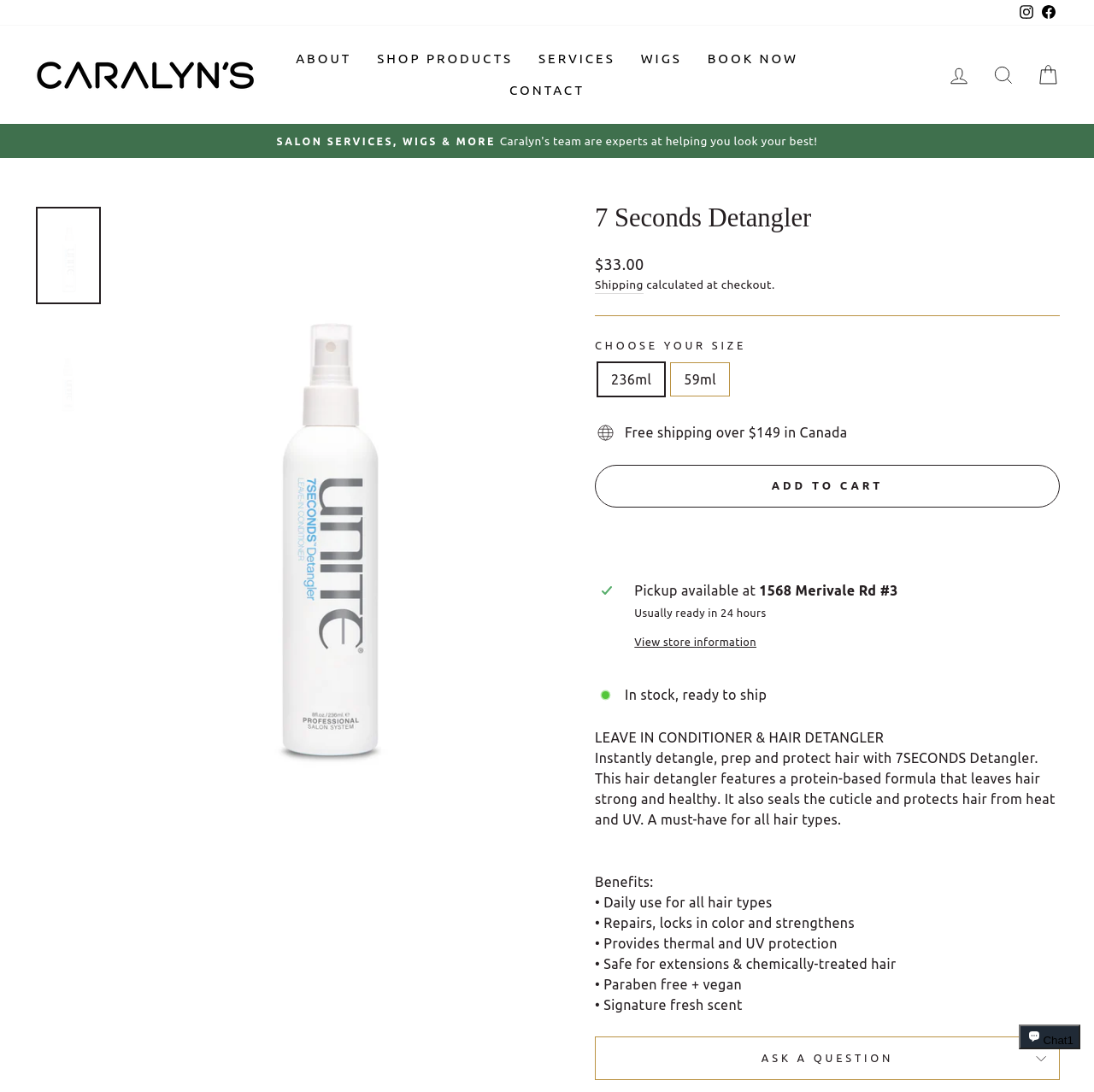Please determine the bounding box coordinates of the section I need to click to accomplish this instruction: "Click the 'ASK A QUESTION' button".

[0.544, 0.949, 0.969, 0.989]